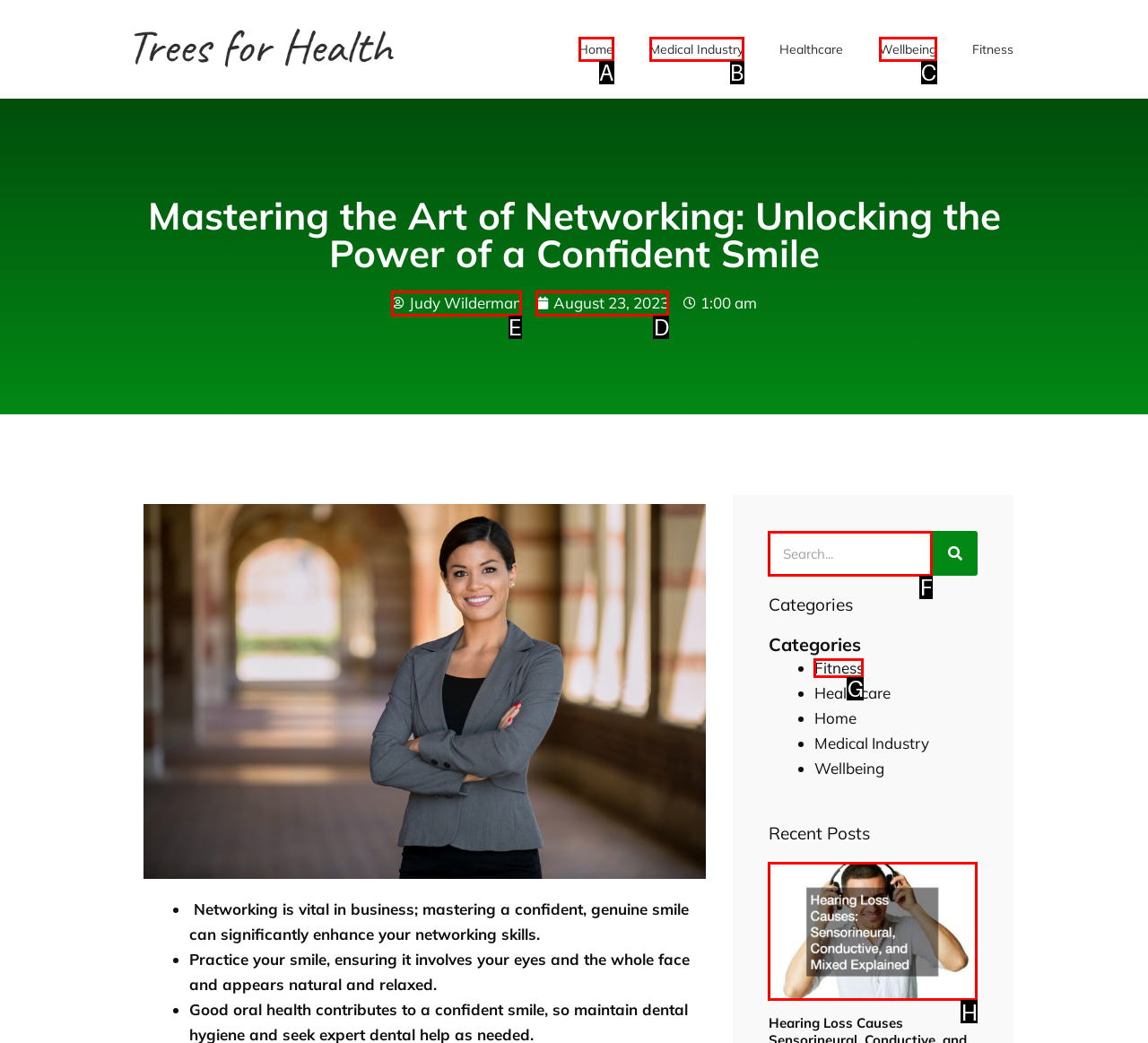Select the HTML element to finish the task: Read the article by Judy Wilderman Reply with the letter of the correct option.

E